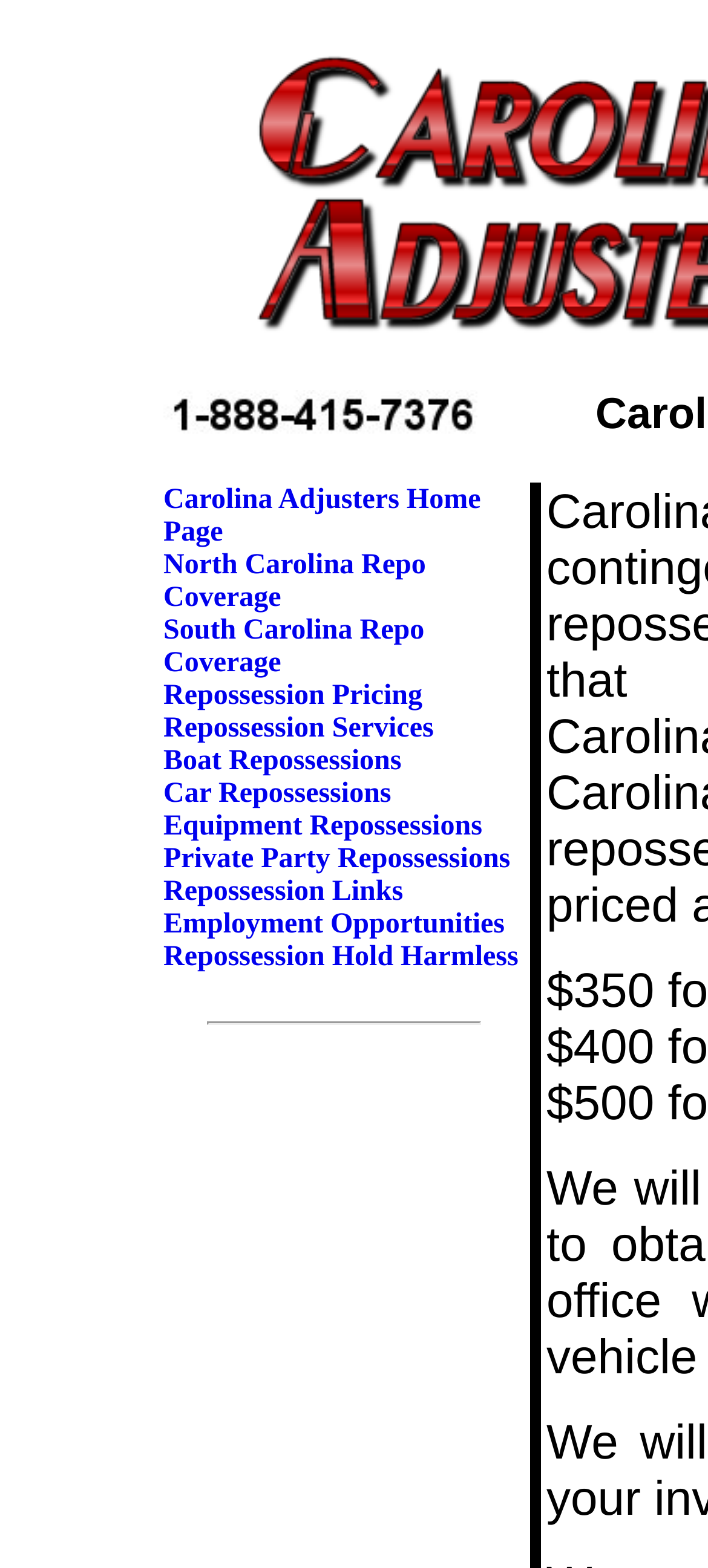Please find the bounding box coordinates for the clickable element needed to perform this instruction: "Learn about Repossession Pricing".

[0.231, 0.434, 0.597, 0.453]